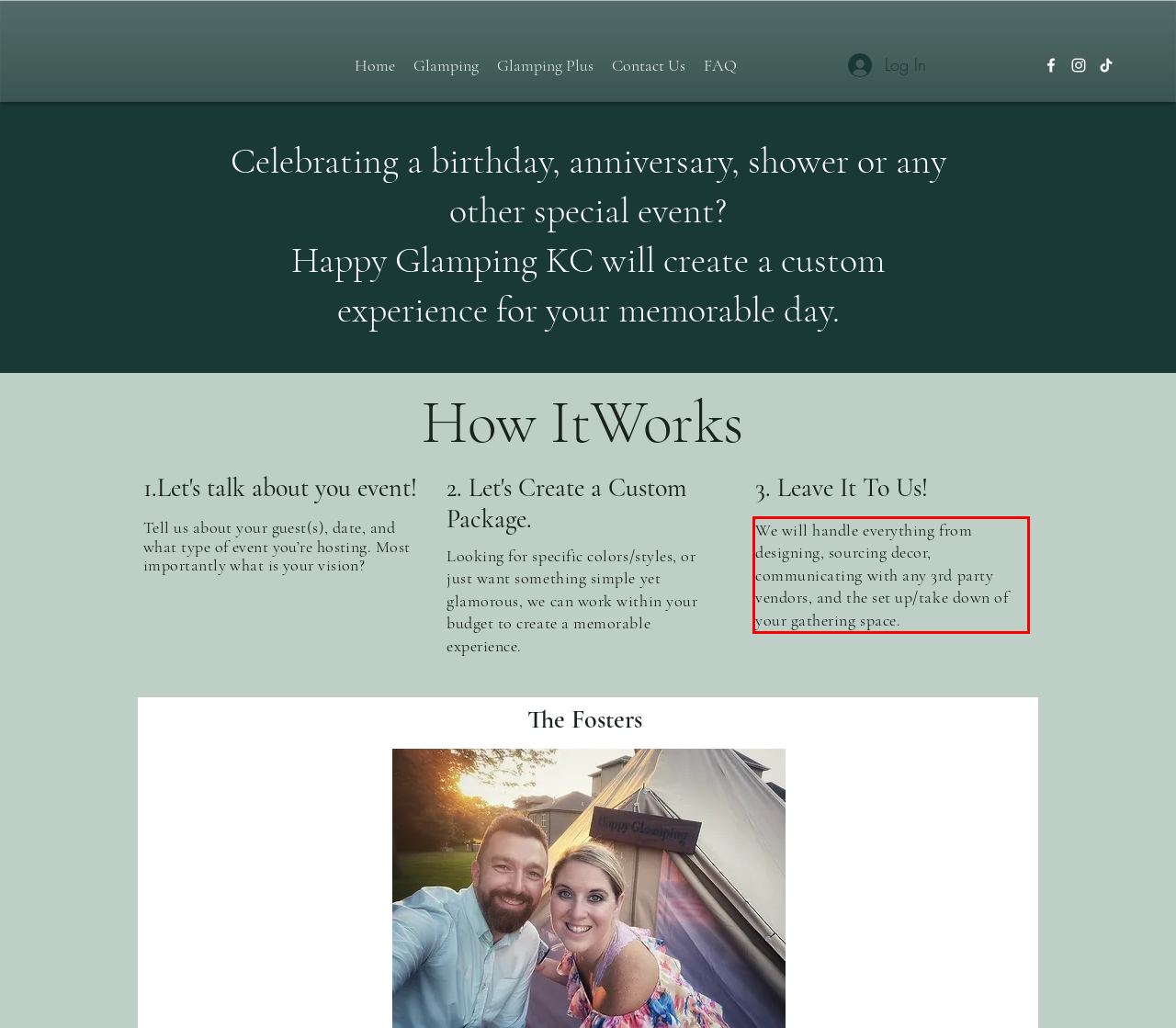Extract and provide the text found inside the red rectangle in the screenshot of the webpage.

We will handle everything from designing, sourcing decor, communicating with any 3rd party vendors, and the set up/take down of your gathering space.